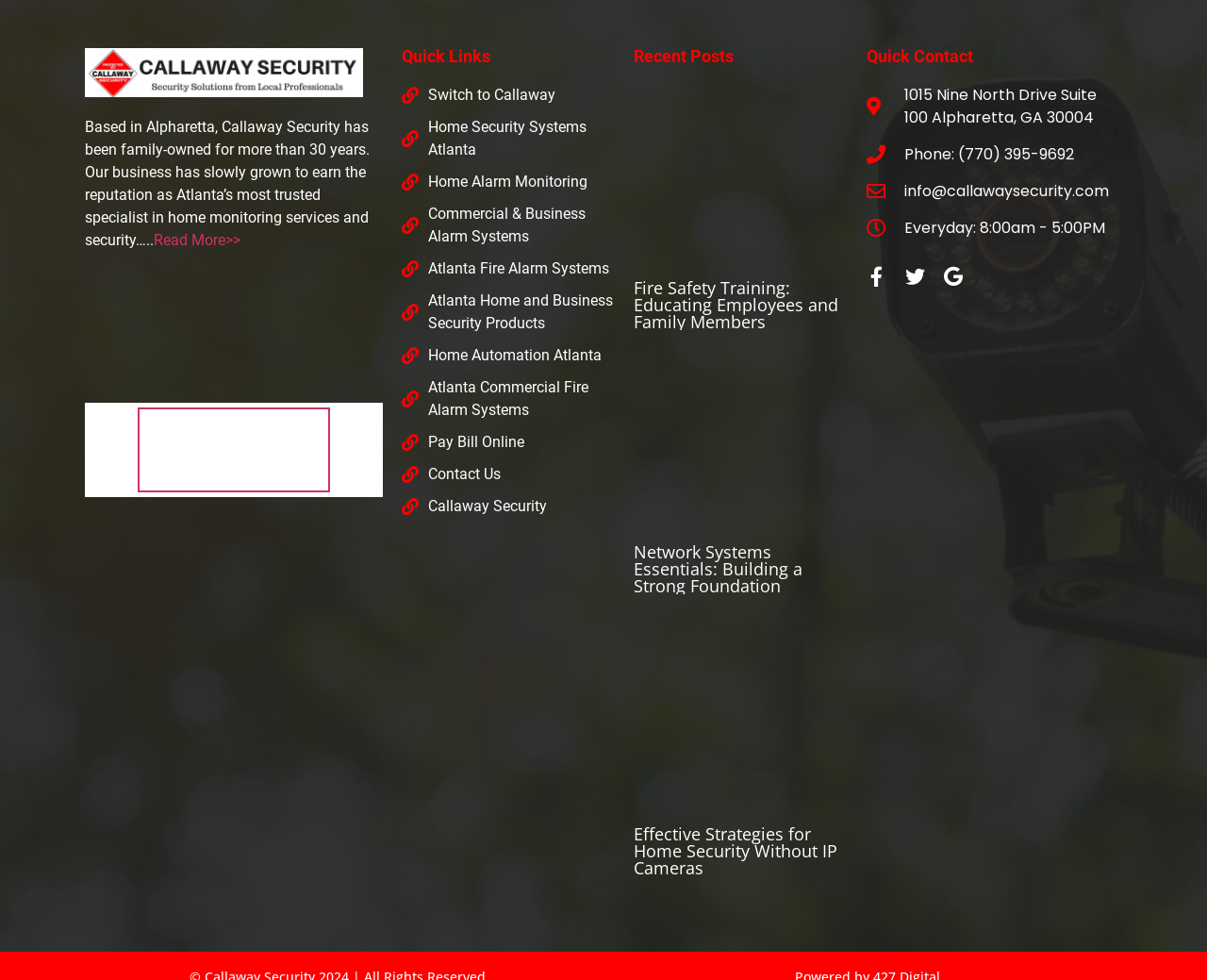Determine the bounding box coordinates of the clickable element to achieve the following action: 'Click on 'Read More>>' to learn more about Callaway Security'. Provide the coordinates as four float values between 0 and 1, formatted as [left, top, right, bottom].

[0.127, 0.236, 0.199, 0.254]